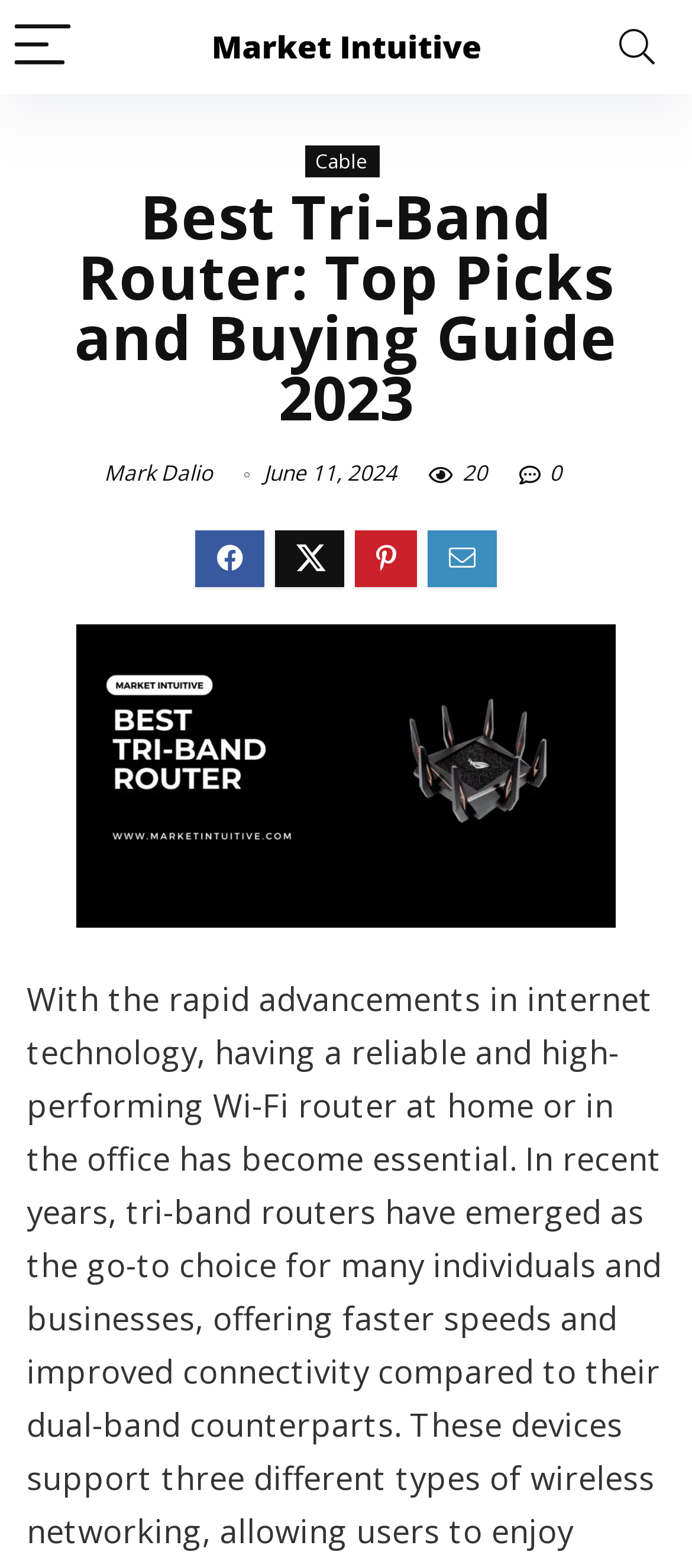Please extract and provide the main headline of the webpage.

Best Tri-Band Router: Top Picks and Buying Guide 2023